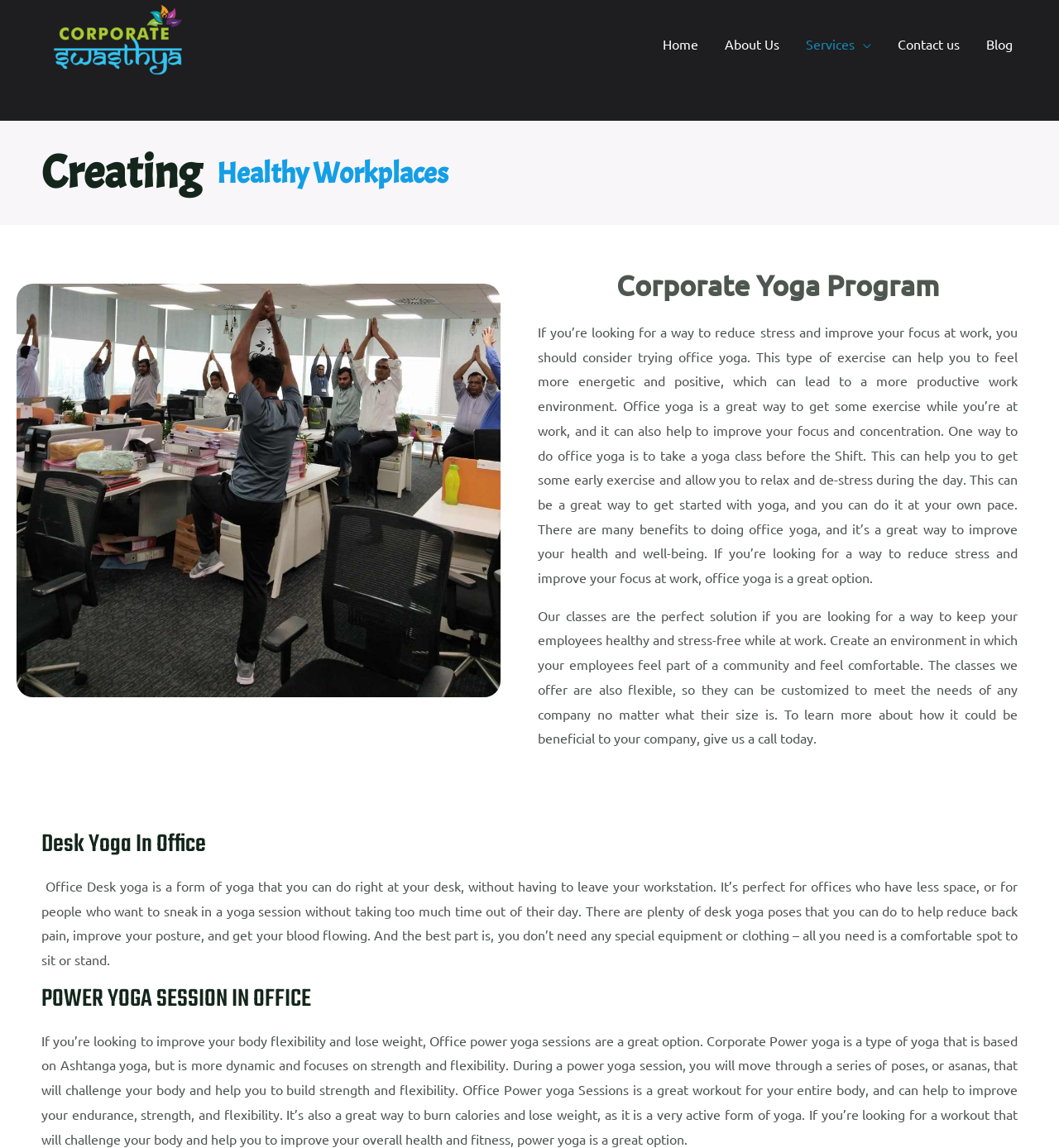Give a one-word or one-phrase response to the question:
What is the goal of corporate yoga program?

Create healthy workplaces